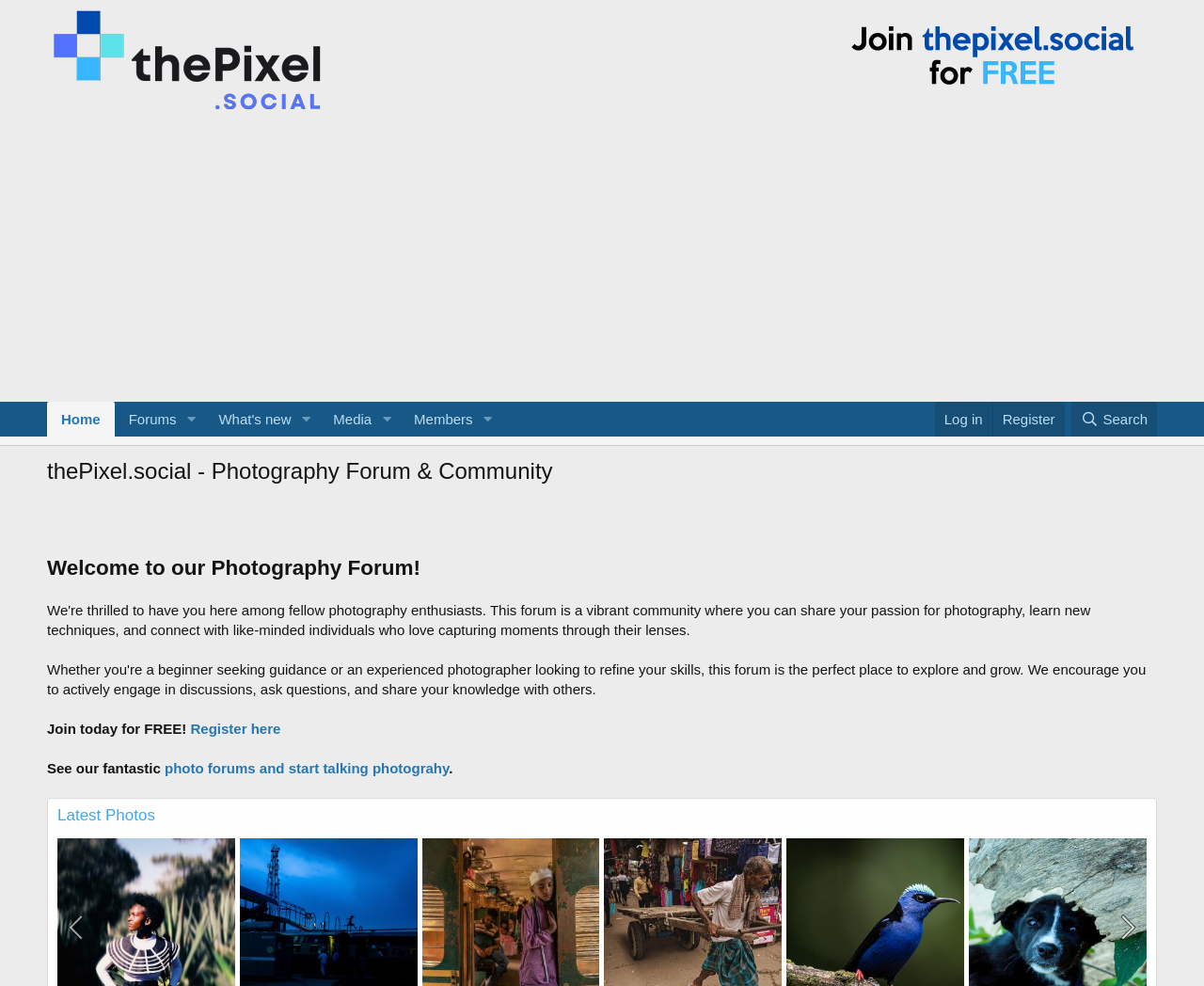Please identify the bounding box coordinates of the element that needs to be clicked to execute the following command: "Register for a new account". Provide the bounding box using four float numbers between 0 and 1, formatted as [left, top, right, bottom].

[0.824, 0.407, 0.884, 0.443]